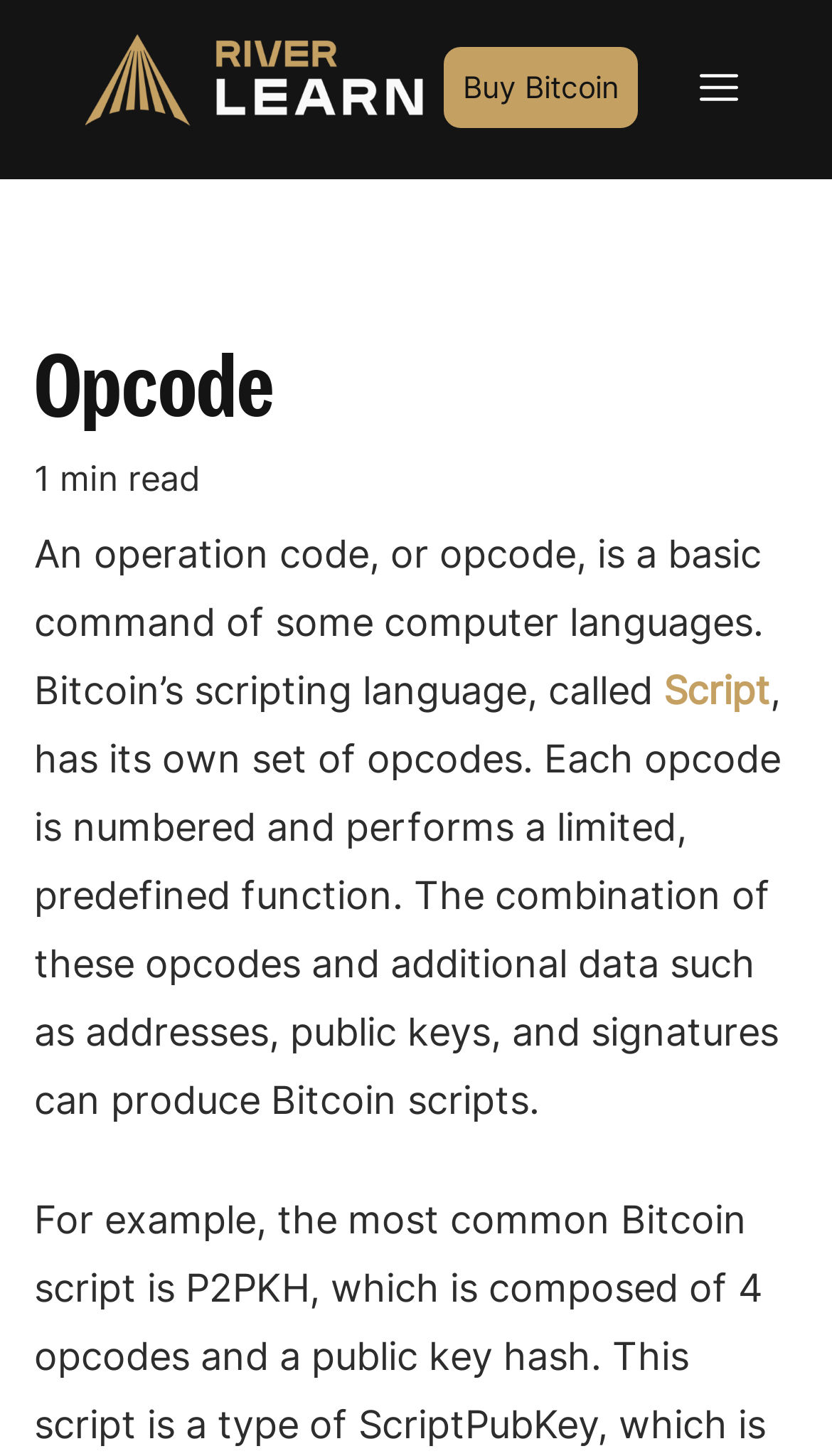Answer this question in one word or a short phrase: What is the purpose of opcodes?

Perform limited functions